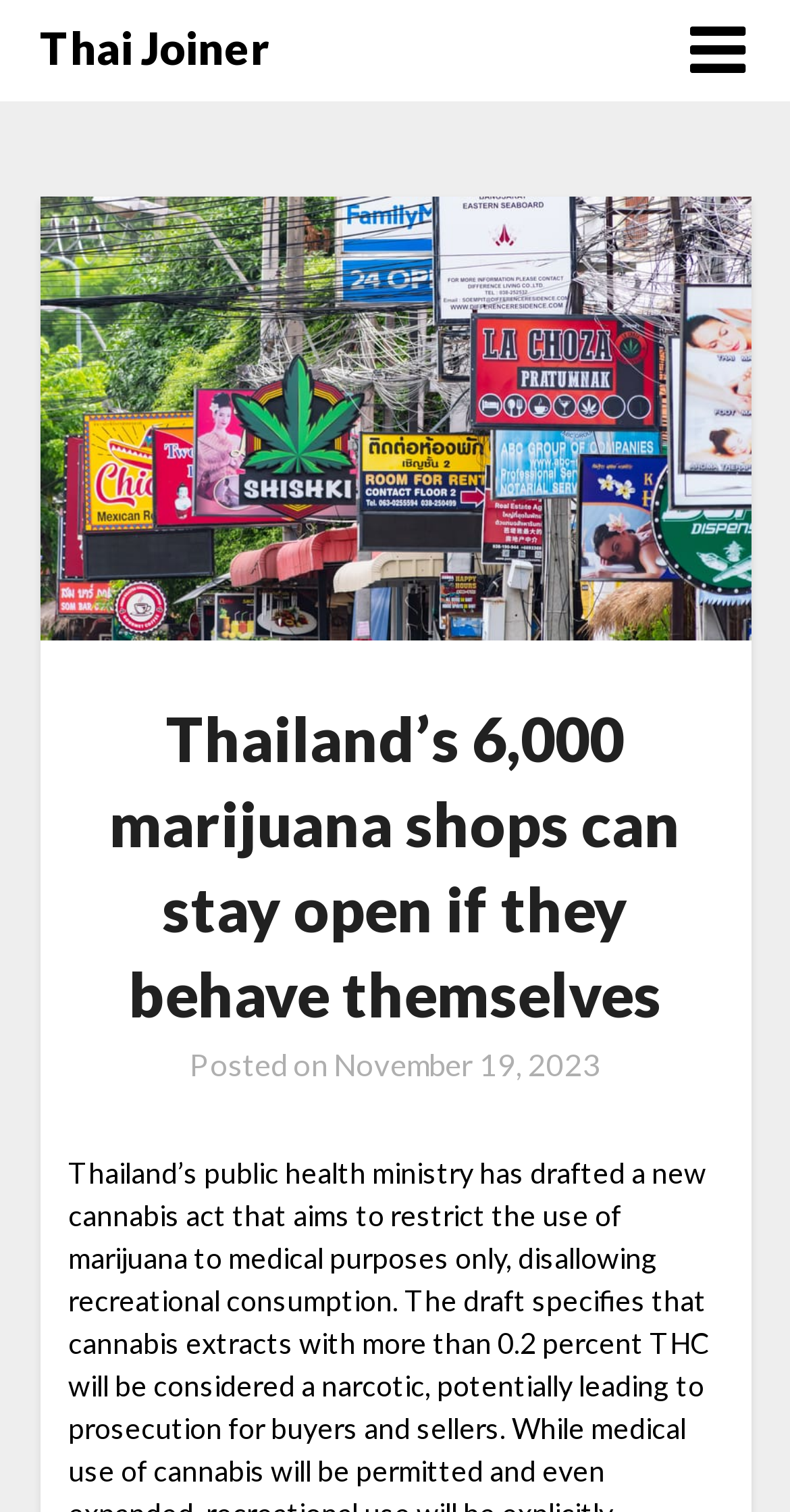Bounding box coordinates are specified in the format (top-left x, top-left y, bottom-right x, bottom-right y). All values are floating point numbers bounded between 0 and 1. Please provide the bounding box coordinate of the region this sentence describes: November 19, 2023November 19, 2023

[0.422, 0.692, 0.76, 0.716]